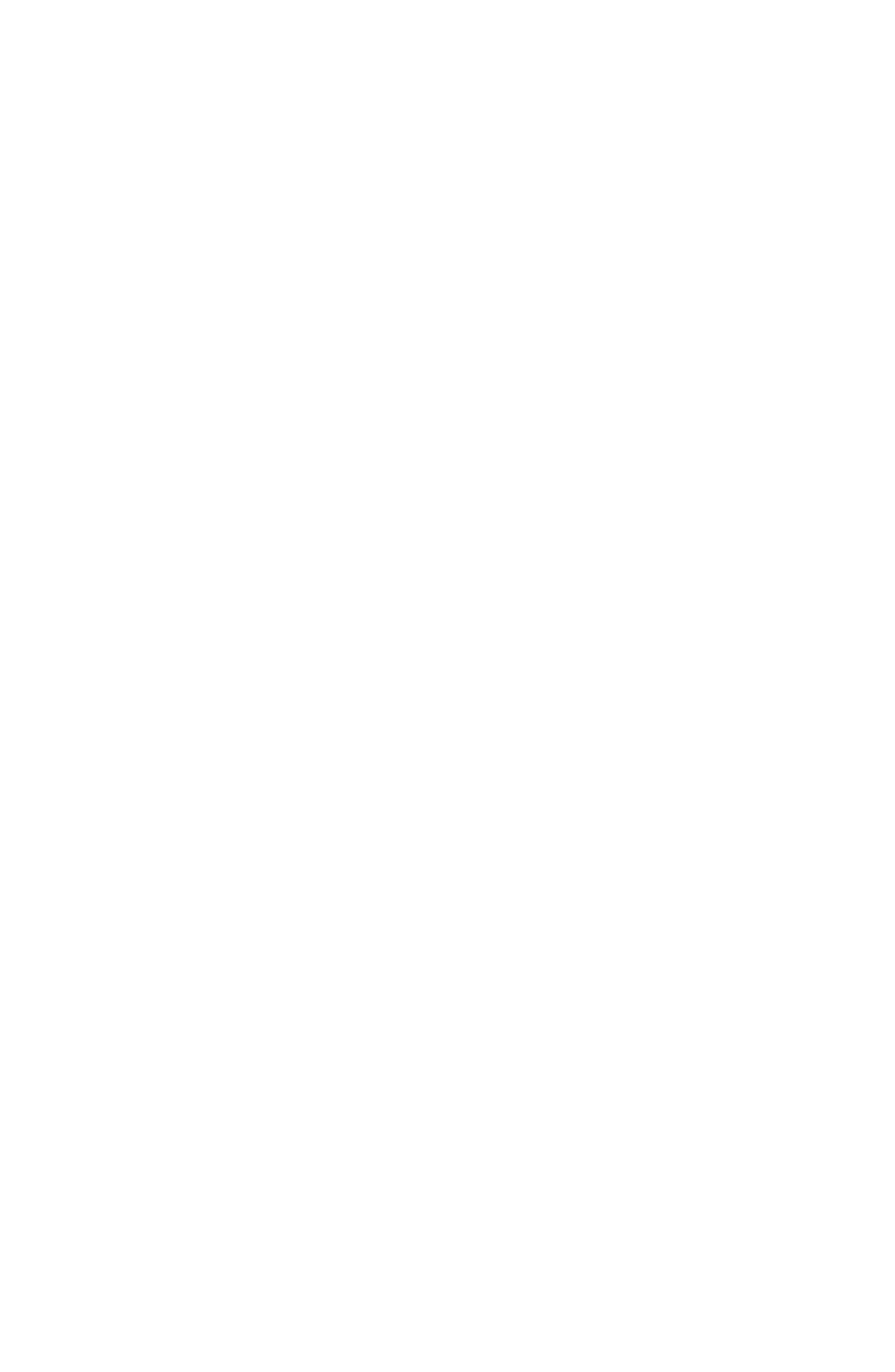Give a one-word or one-phrase response to the question:
How many links are there in the top section?

2